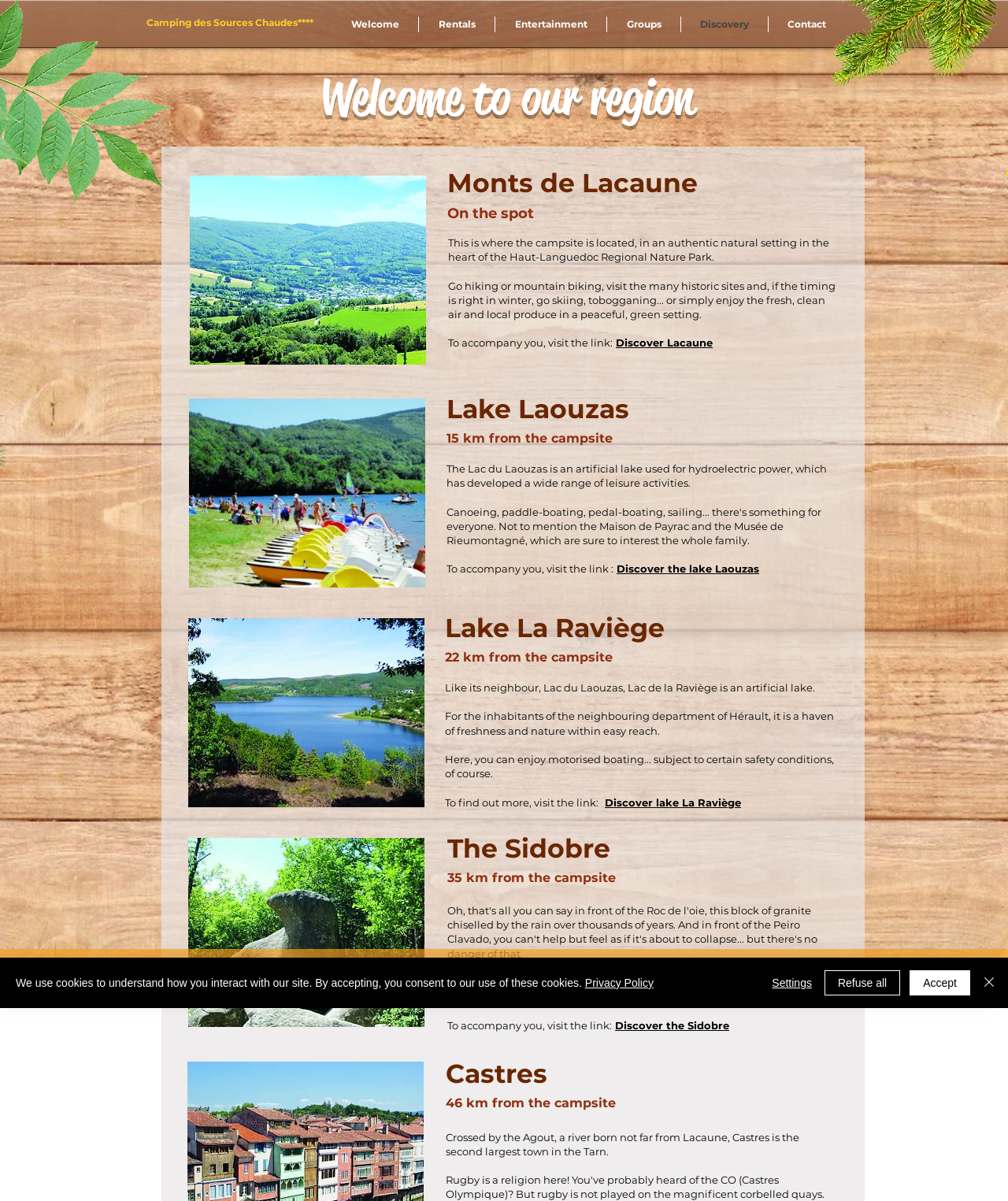What is the region where the campsite is located?
Refer to the image and provide a concise answer in one word or phrase.

Haut-Languedoc Regional Nature Park